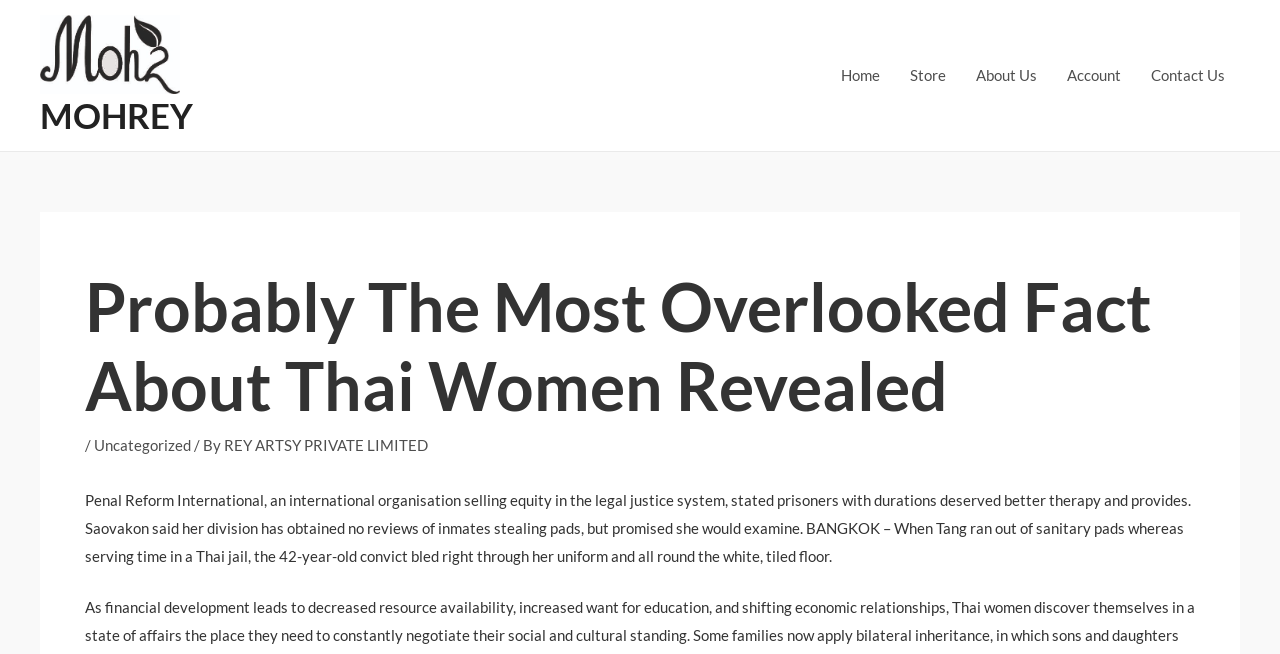Identify the bounding box coordinates of the section to be clicked to complete the task described by the following instruction: "contact the website". The coordinates should be four float numbers between 0 and 1, formatted as [left, top, right, bottom].

[0.888, 0.054, 0.969, 0.176]